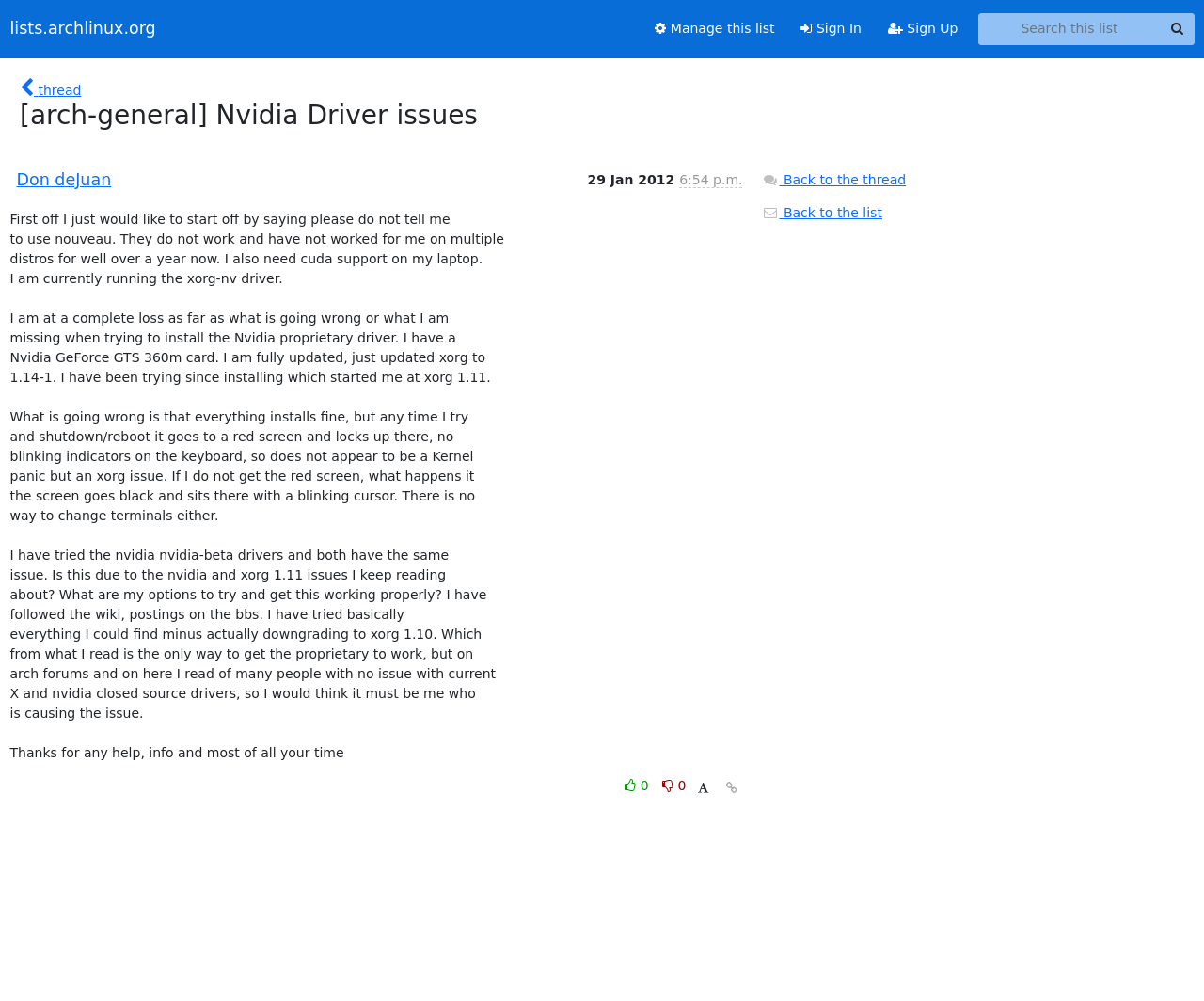Identify and extract the main heading of the webpage.

[arch-general] Nvidia Driver issues